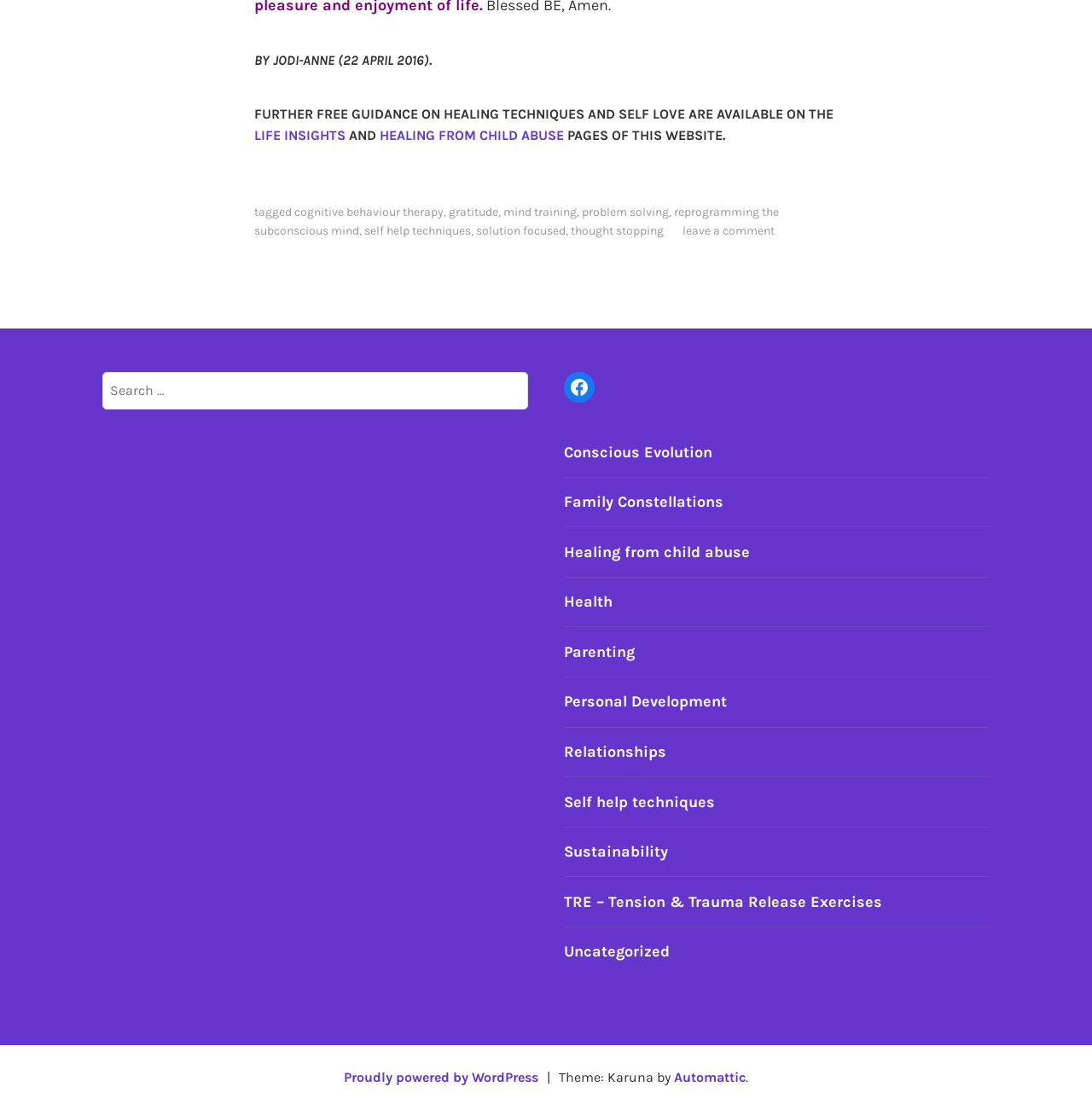What is the name of the theme used by this website? Observe the screenshot and provide a one-word or short phrase answer.

Karuna